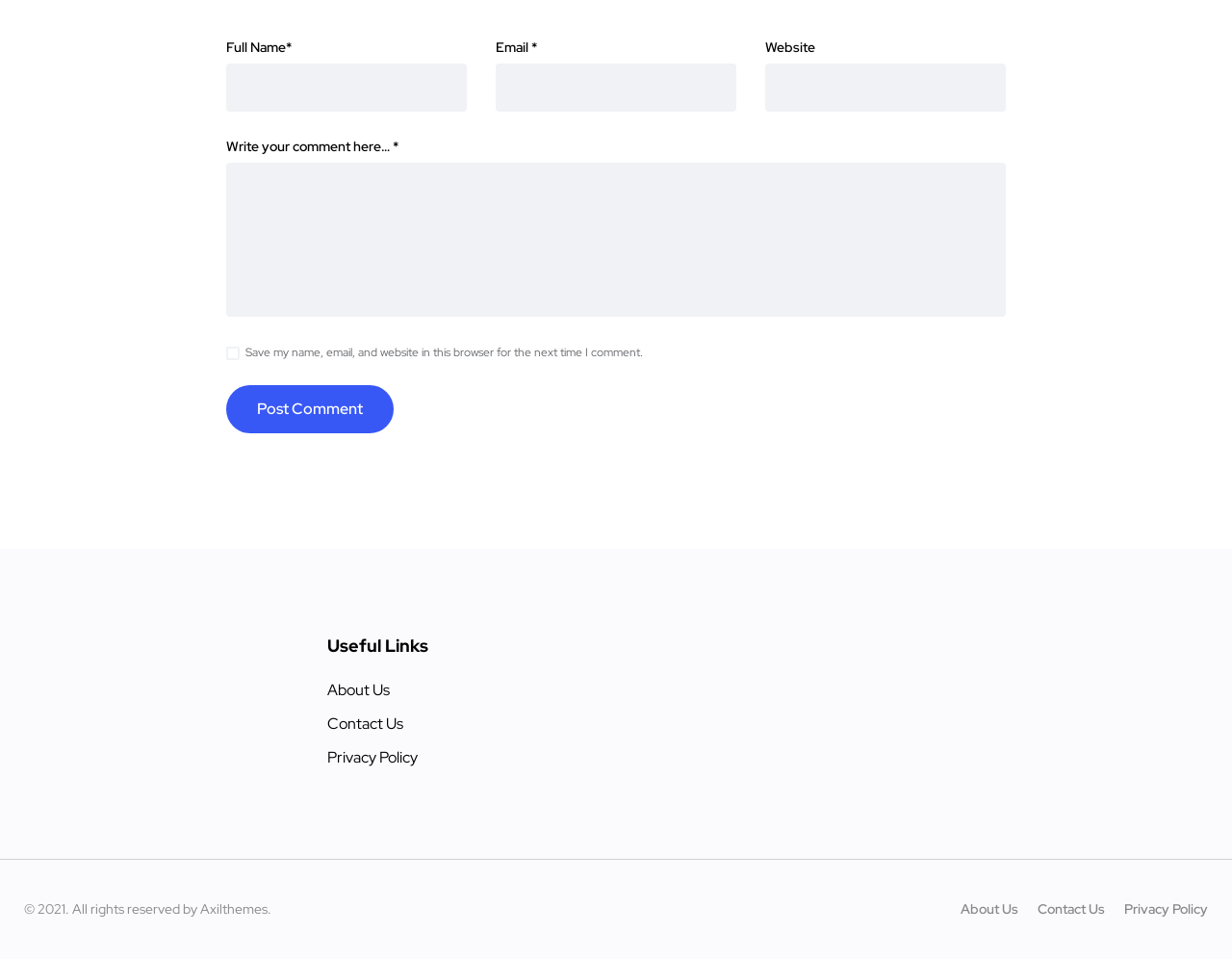Please provide the bounding box coordinate of the region that matches the element description: parent_node: Full Name* name="author". Coordinates should be in the format (top-left x, top-left y, bottom-right x, bottom-right y) and all values should be between 0 and 1.

[0.184, 0.066, 0.379, 0.116]